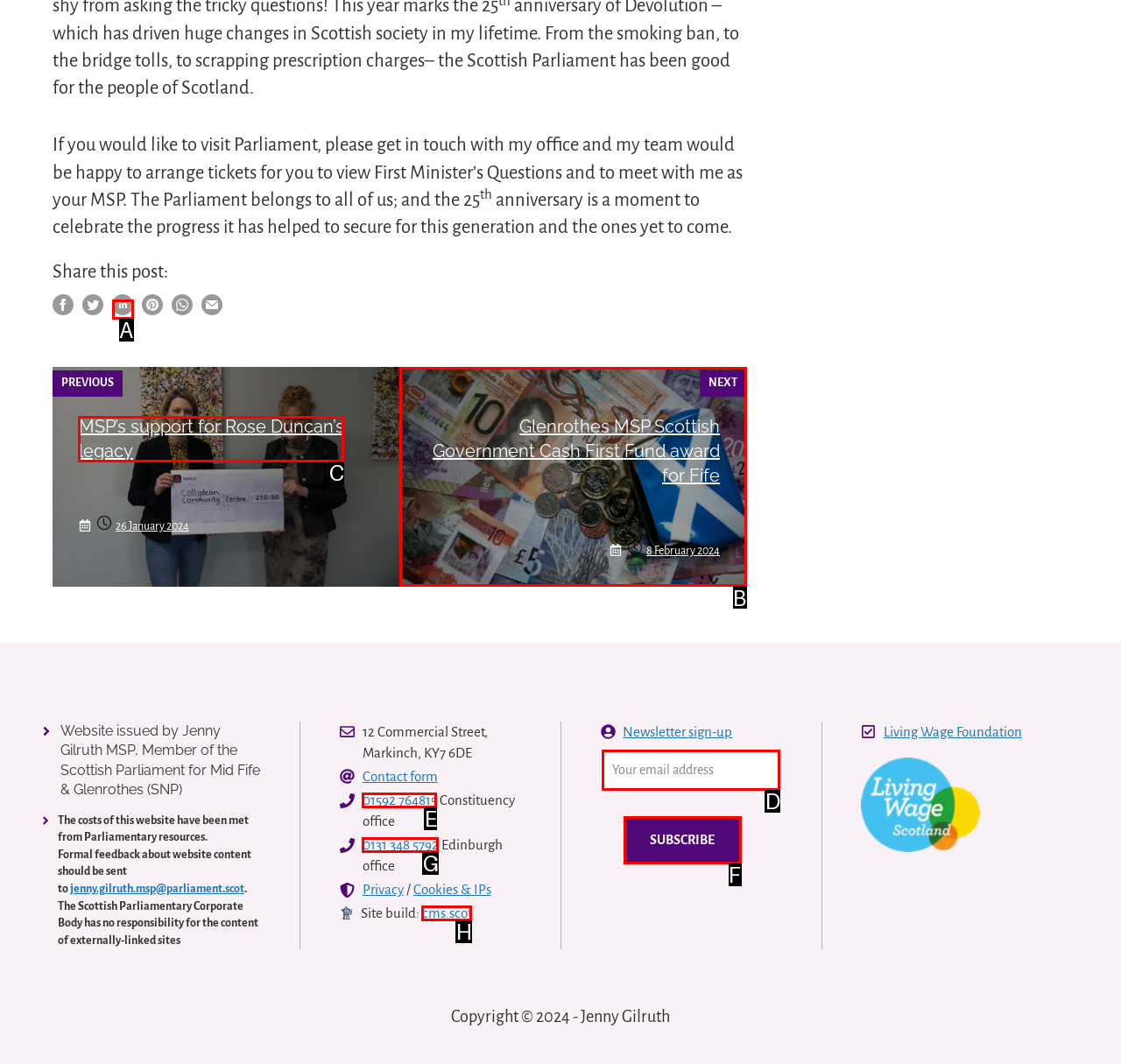Indicate which red-bounded element should be clicked to perform the task: View MSP’s support for Rose Duncan’s legacy Answer with the letter of the correct option.

C